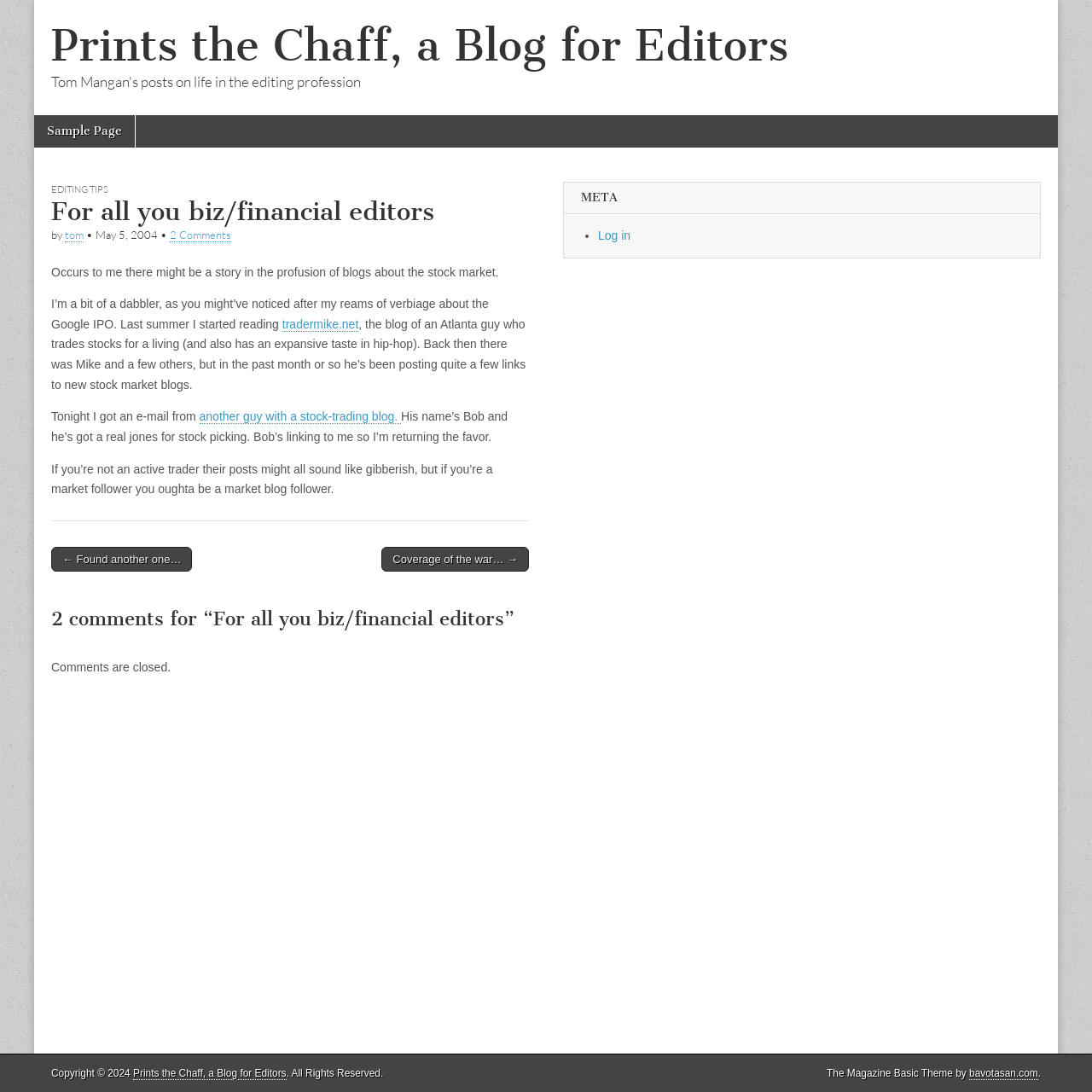Determine the bounding box coordinates of the section I need to click to execute the following instruction: "Read the 'EDITING TIPS' article". Provide the coordinates as four float numbers between 0 and 1, i.e., [left, top, right, bottom].

[0.047, 0.168, 0.099, 0.179]